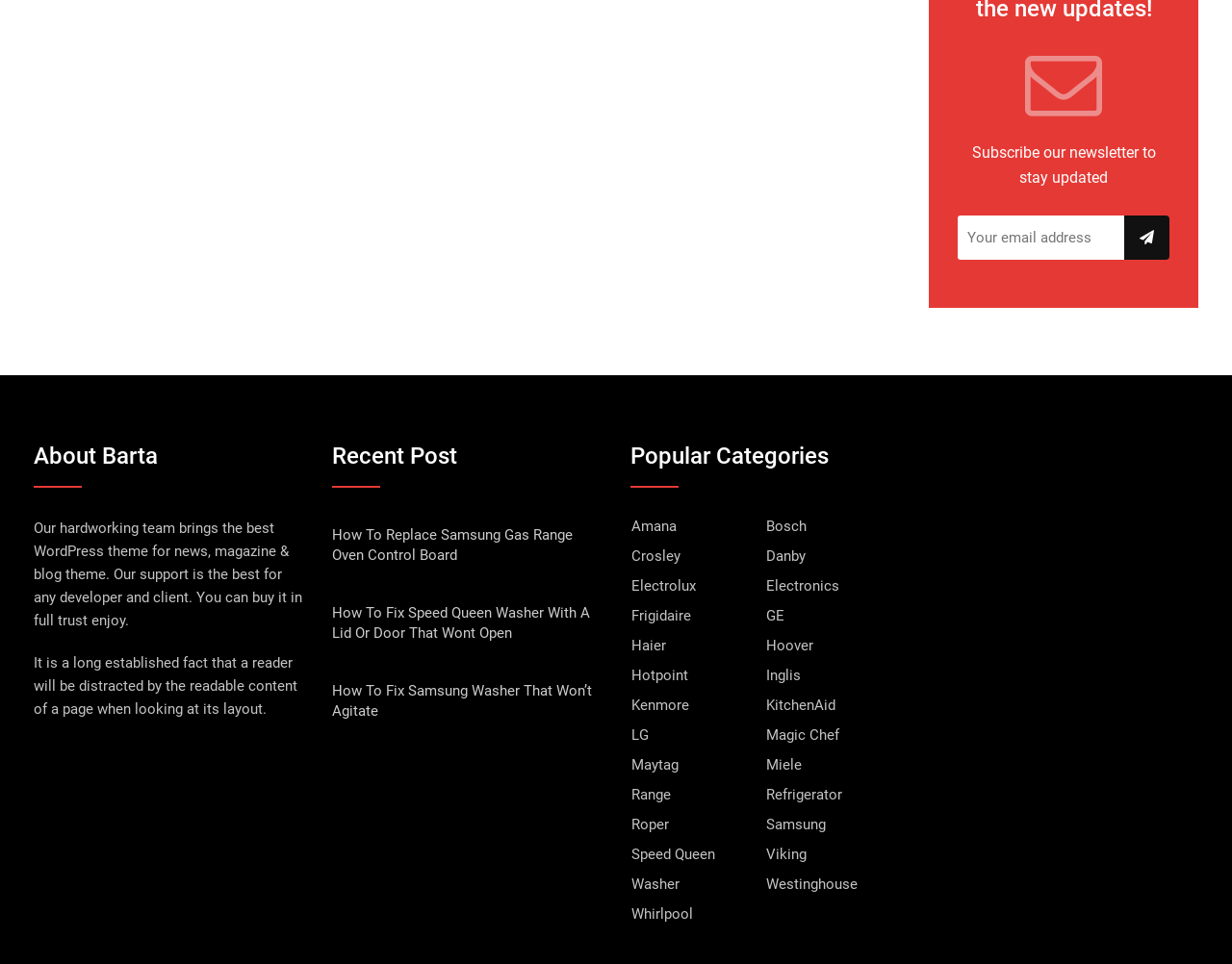Identify the bounding box coordinates of the clickable region necessary to fulfill the following instruction: "Click the CONSULTING ENGINEERS link". The bounding box coordinates should be four float numbers between 0 and 1, i.e., [left, top, right, bottom].

None